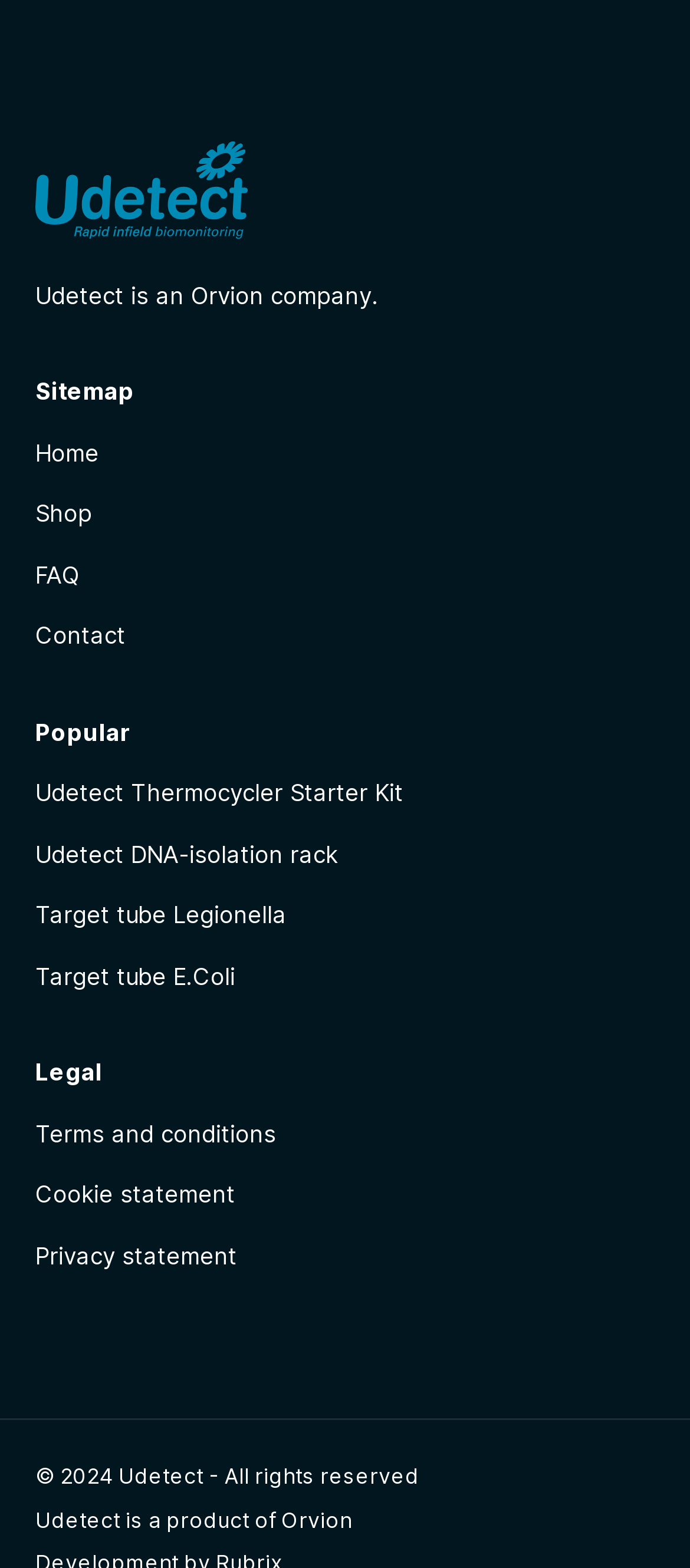Given the description of the UI element: "Udetect Thermocycler Starter Kit", predict the bounding box coordinates in the form of [left, top, right, bottom], with each value being a float between 0 and 1.

[0.051, 0.492, 0.949, 0.52]